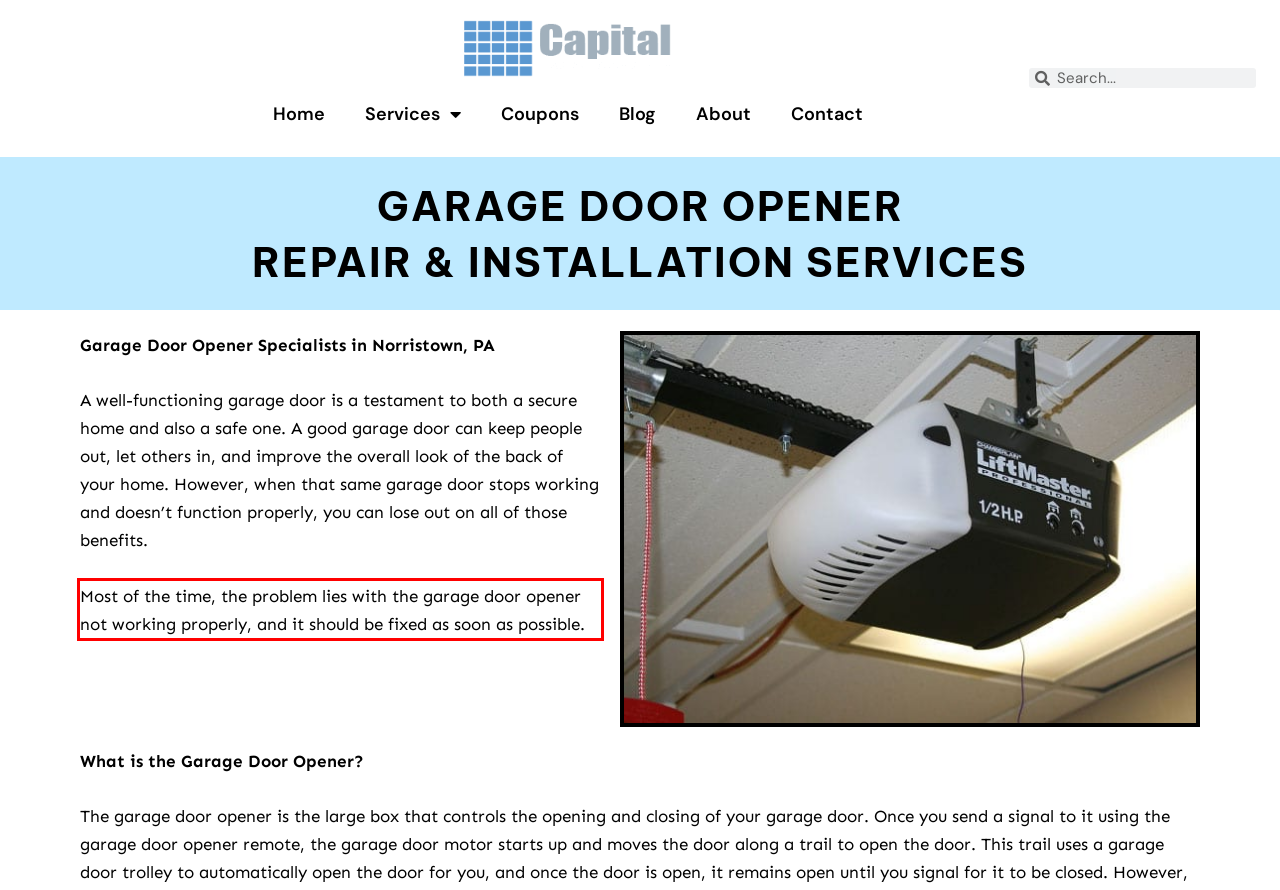Identify and transcribe the text content enclosed by the red bounding box in the given screenshot.

Most of the time, the problem lies with the garage door opener not working properly, and it should be fixed as soon as possible.